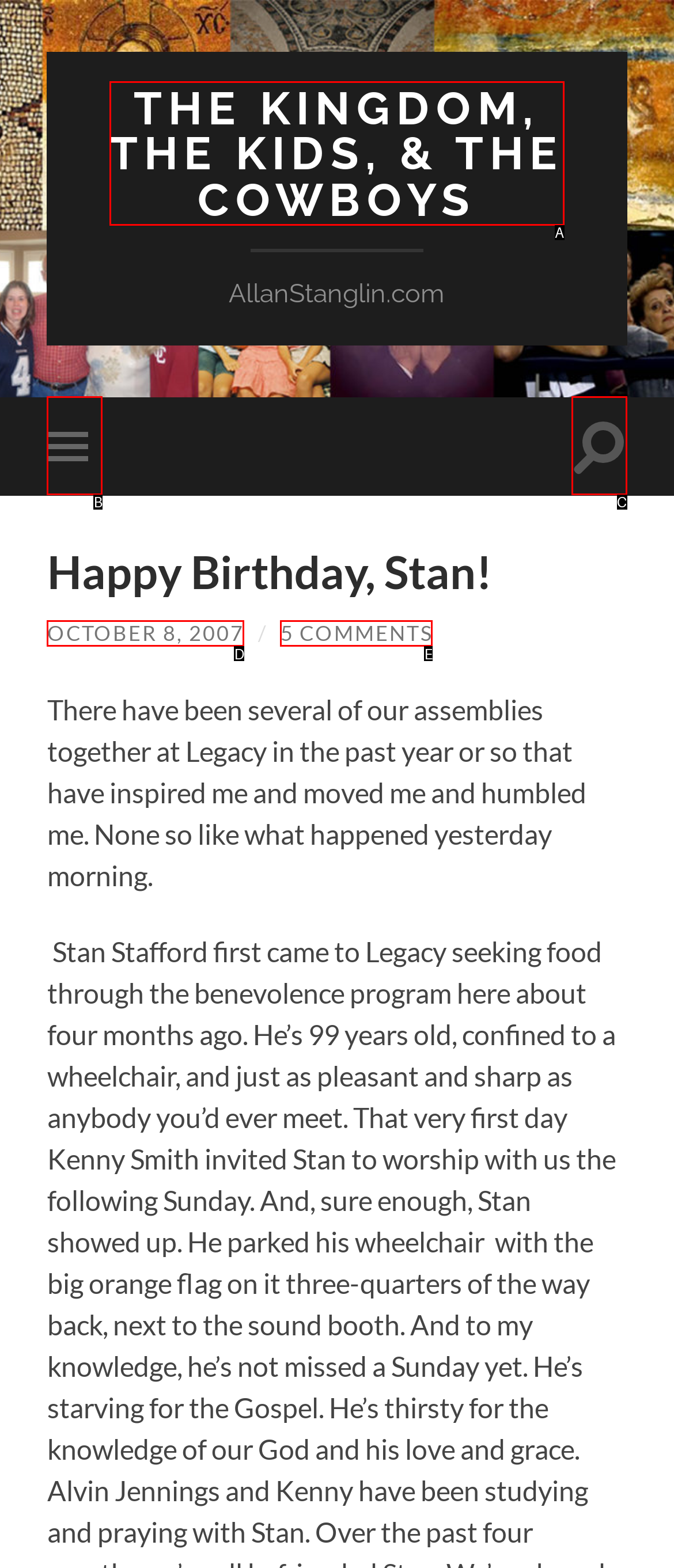Determine which option aligns with the description: Toggle search field. Provide the letter of the chosen option directly.

C